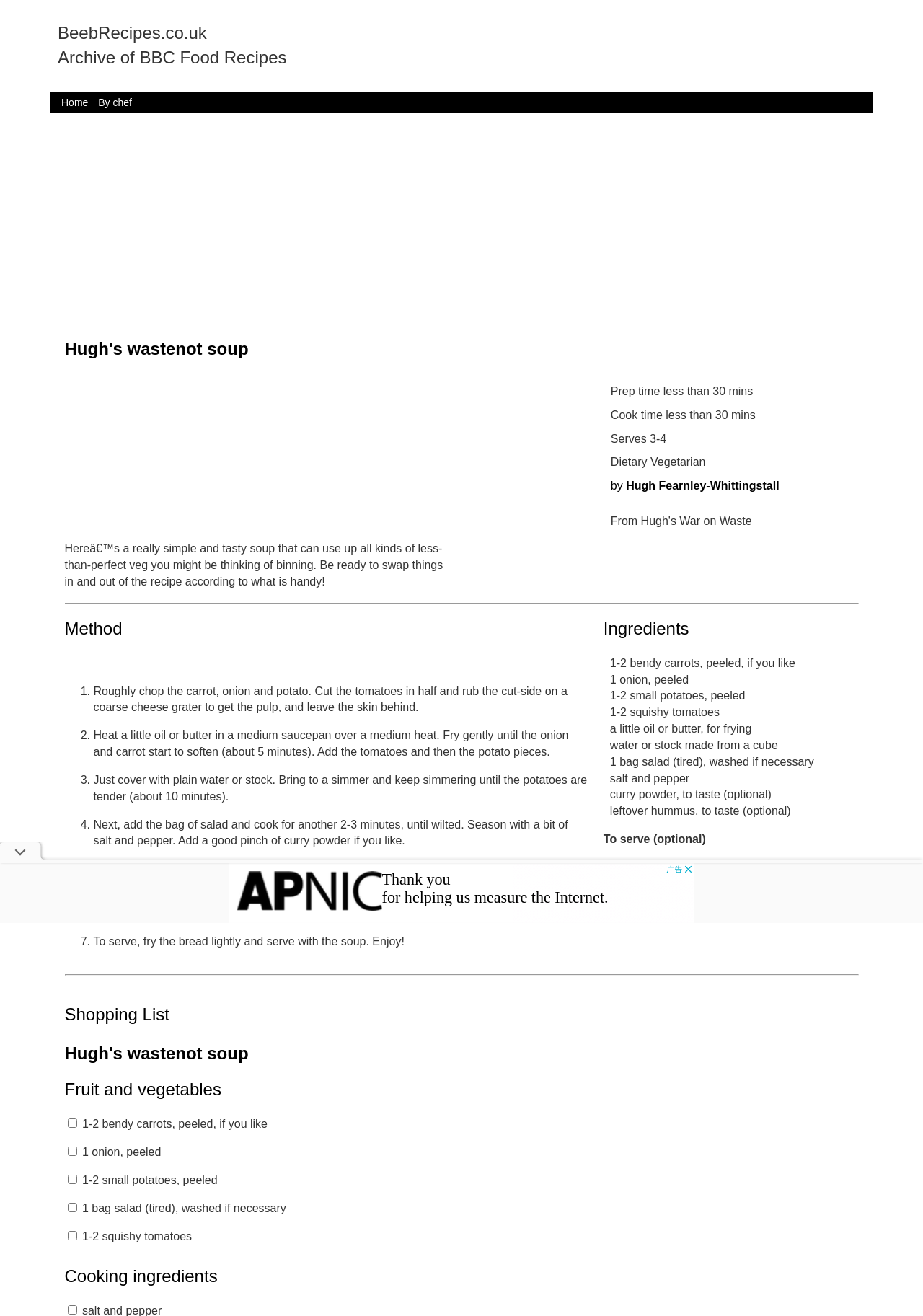Use a single word or phrase to answer the question:
What type of diet is this recipe suitable for?

Vegetarian